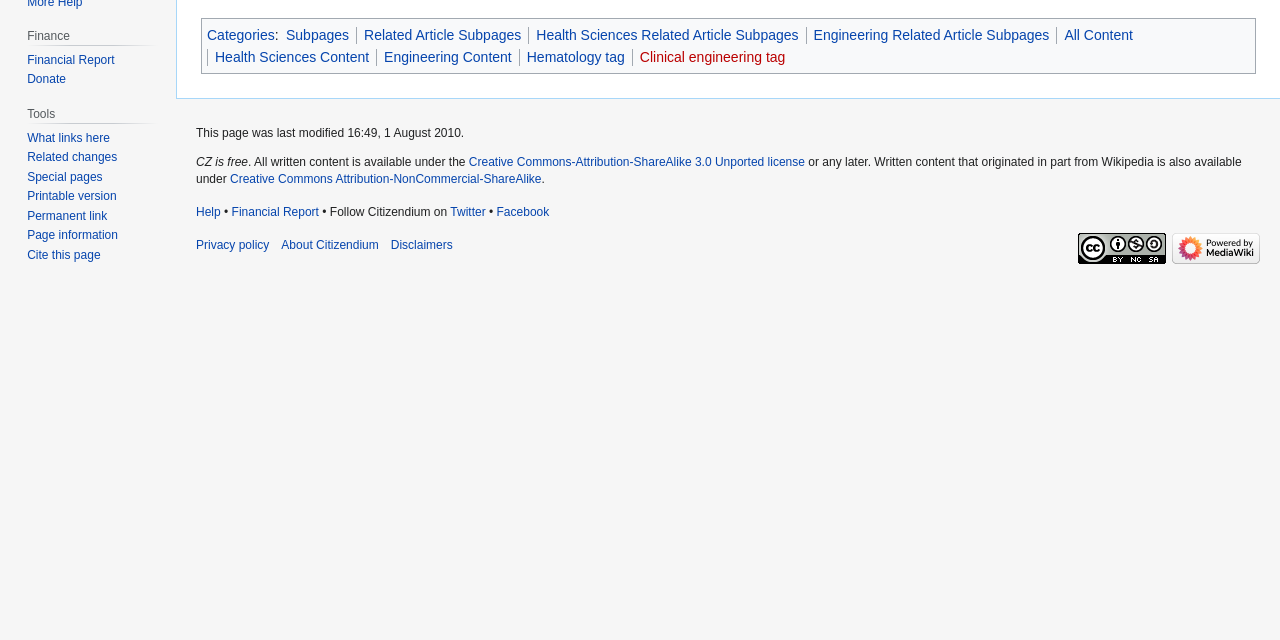Identify the bounding box for the given UI element using the description provided. Coordinates should be in the format (top-left x, top-left y, bottom-right x, bottom-right y) and must be between 0 and 1. Here is the description: What links here

[0.021, 0.204, 0.086, 0.226]